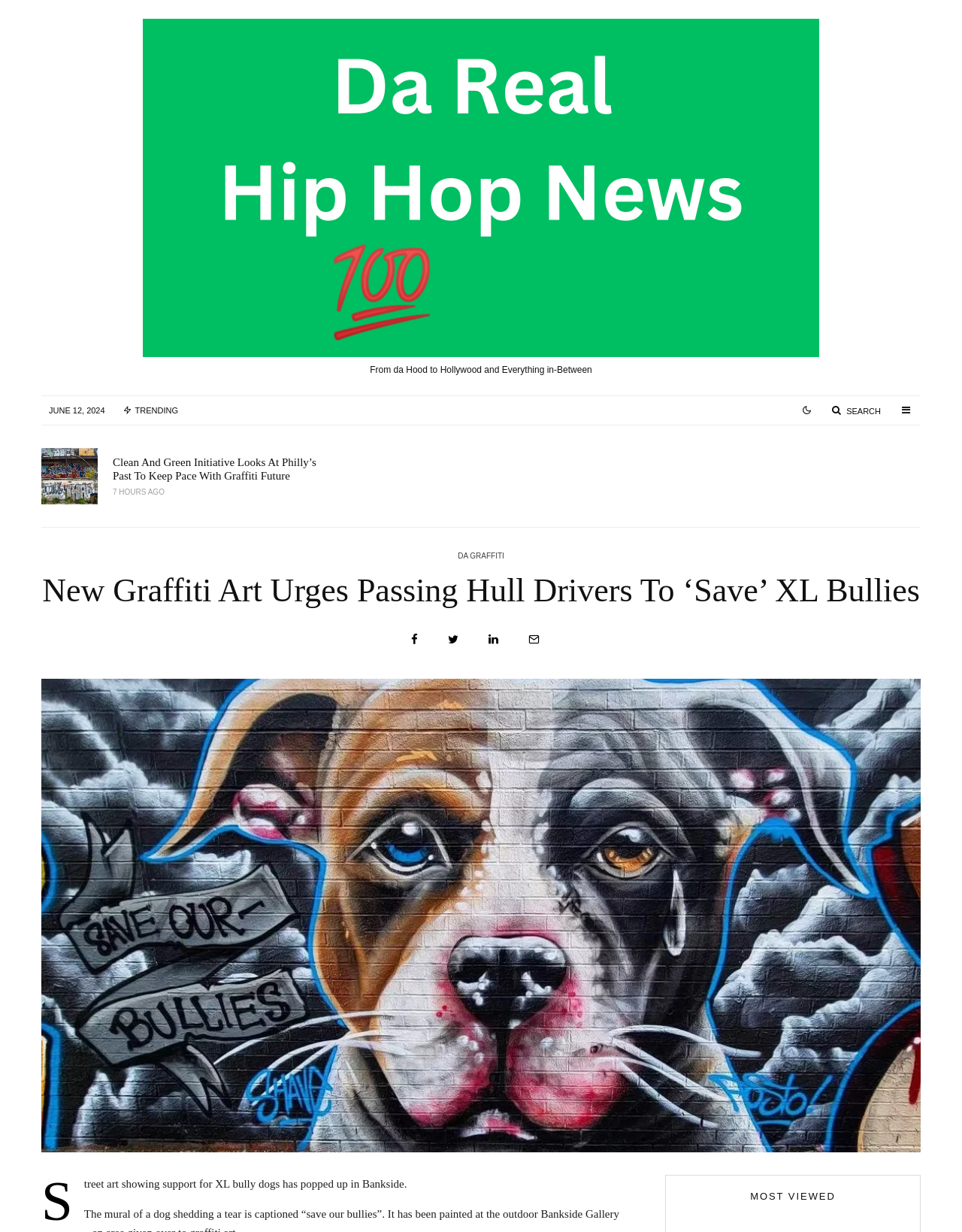Determine the bounding box coordinates of the UI element that matches the following description: "Search". The coordinates should be four float numbers between 0 and 1 in the format [left, top, right, bottom].

[0.854, 0.323, 0.927, 0.343]